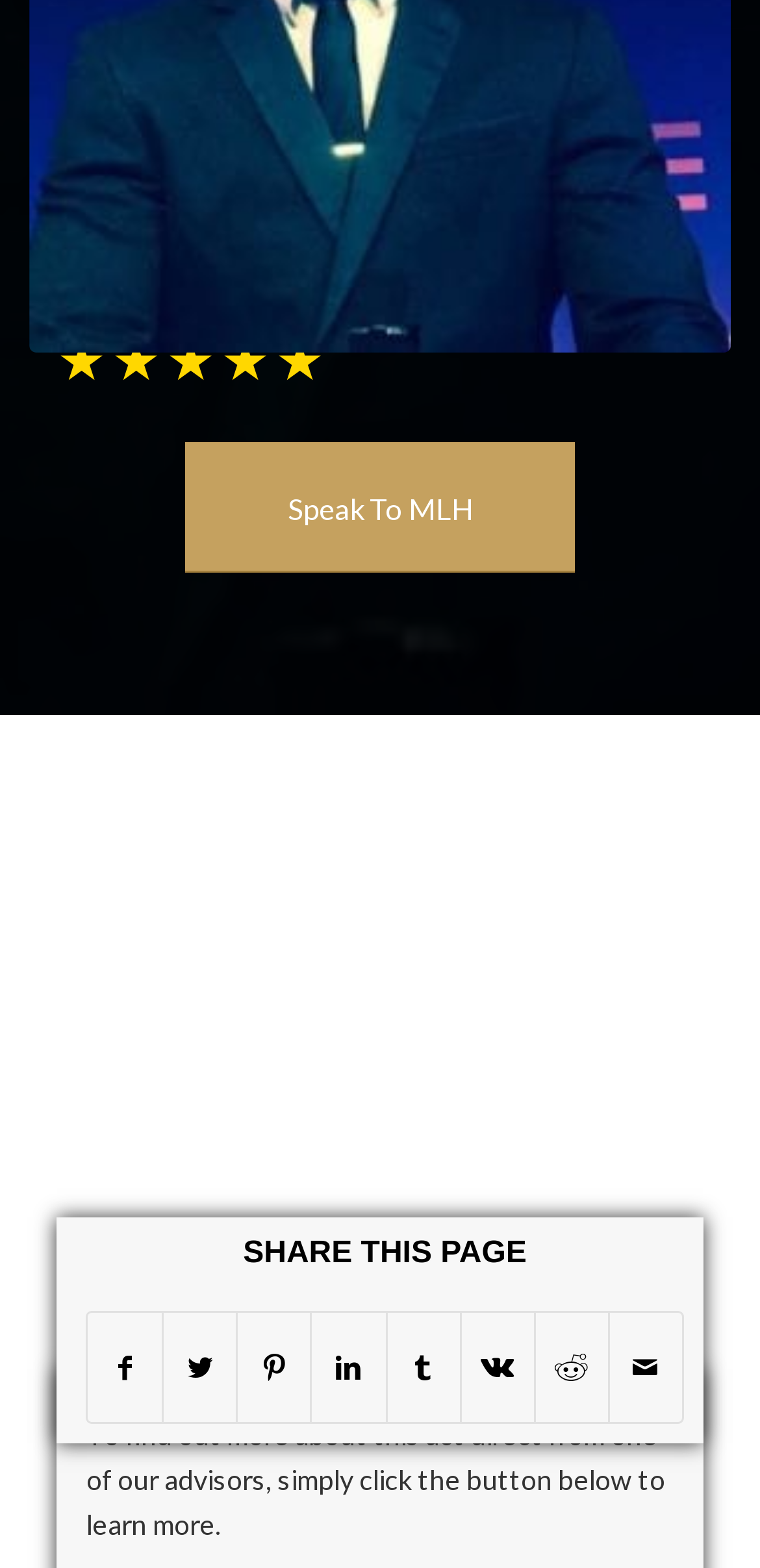Provide a brief response to the question below using one word or phrase:
What is the text above the social media sharing options?

SHARE THIS PAGE